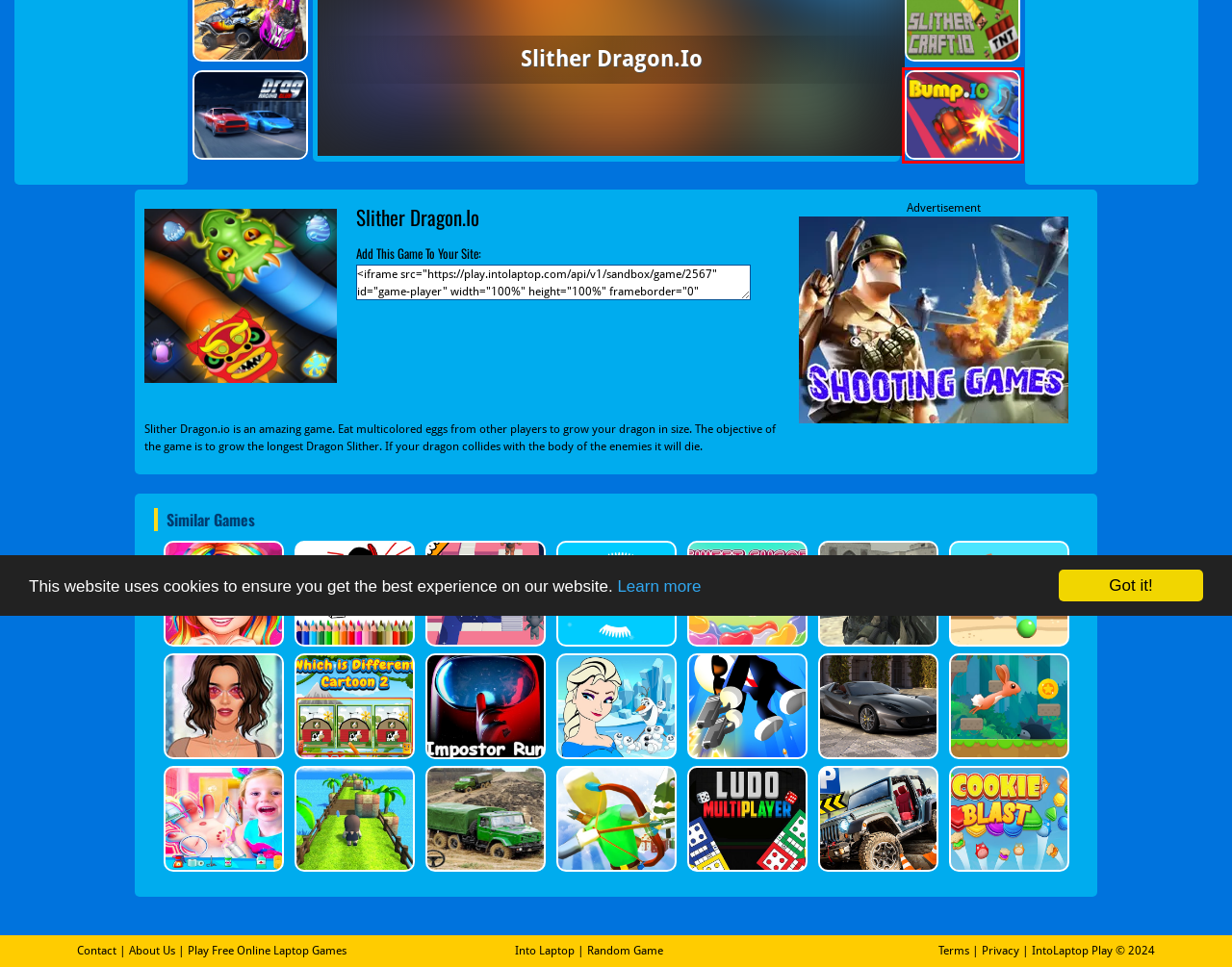Provided is a screenshot of a webpage with a red bounding box around an element. Select the most accurate webpage description for the page that appears after clicking the highlighted element. Here are the candidates:
A. Toon Infinite Runner - Play Online Laptop Games Free
B. GameMonetize.com: Game distribution HTML5 Games for Websites
C. BTS Lego Coloring Book - Play Online Laptop Games Free
D. Bump.io - Play Online Laptop Games Free
E. Into Laptop | The Best Laptop Reviews and Buying Guide 2023
F. Warzone Strike - Play Online Laptop Games Free
G. Contact Us - Into Laptop
H. Cat And Kids Differences - Play Online Laptop Games Free

D